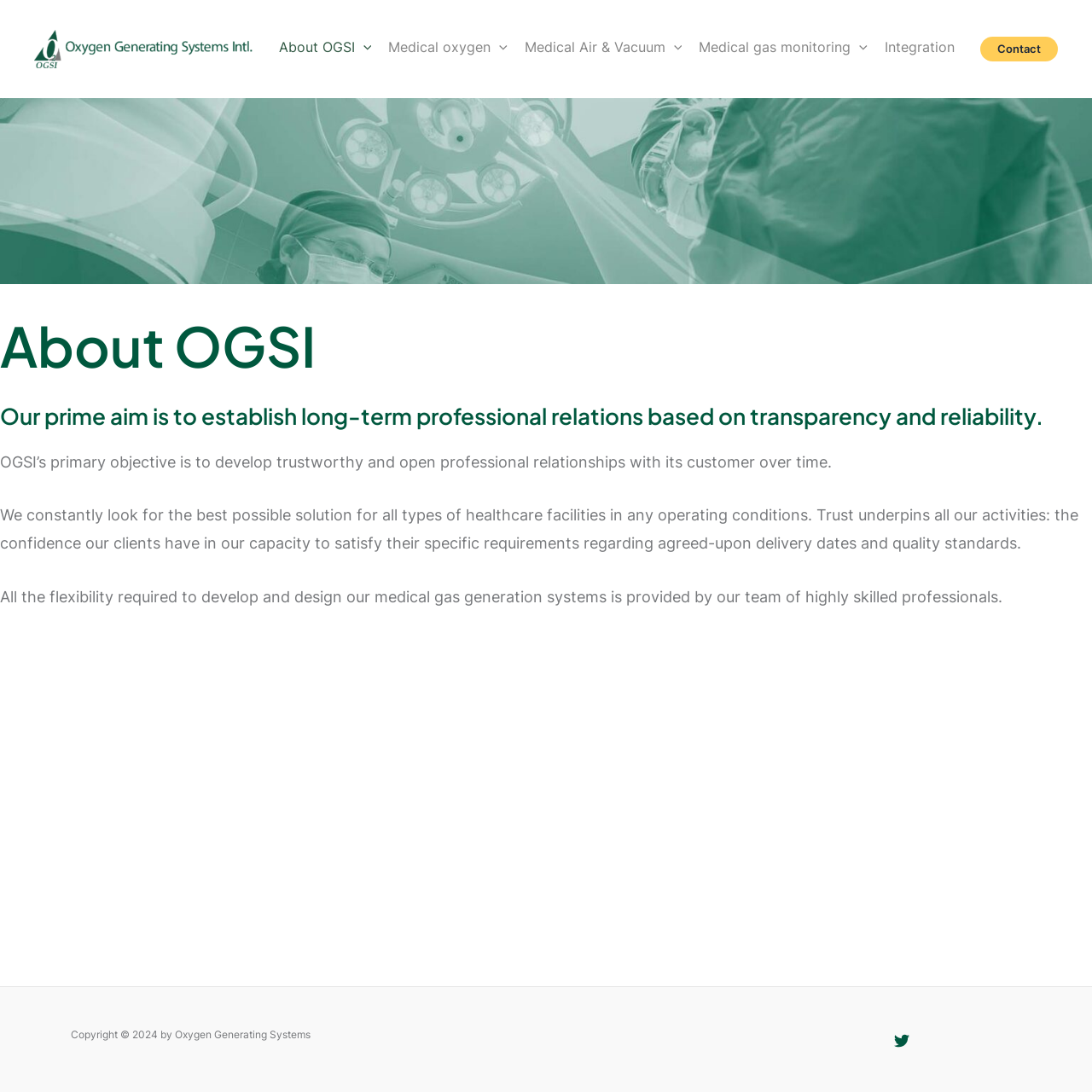Pinpoint the bounding box coordinates for the area that should be clicked to perform the following instruction: "Toggle the Medical oxygen menu".

[0.348, 0.0, 0.473, 0.086]